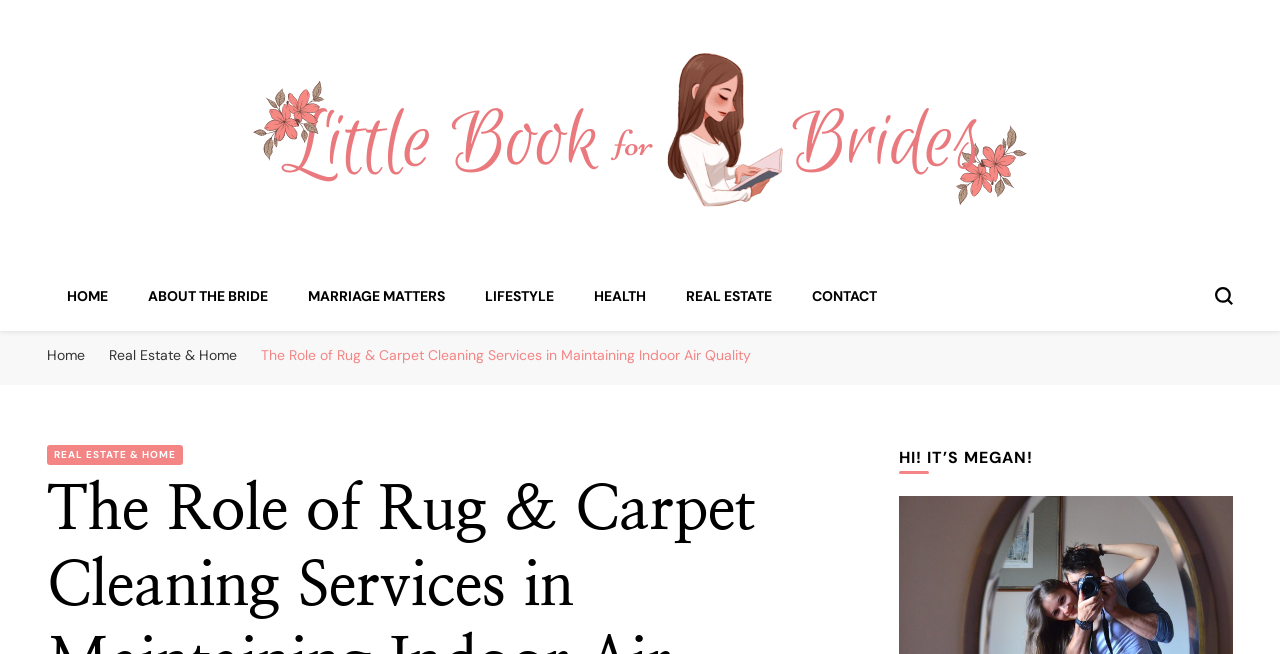Determine the main headline from the webpage and extract its text.

The Role of Rug & Carpet Cleaning Services in Maintaining Indoor Air Quality